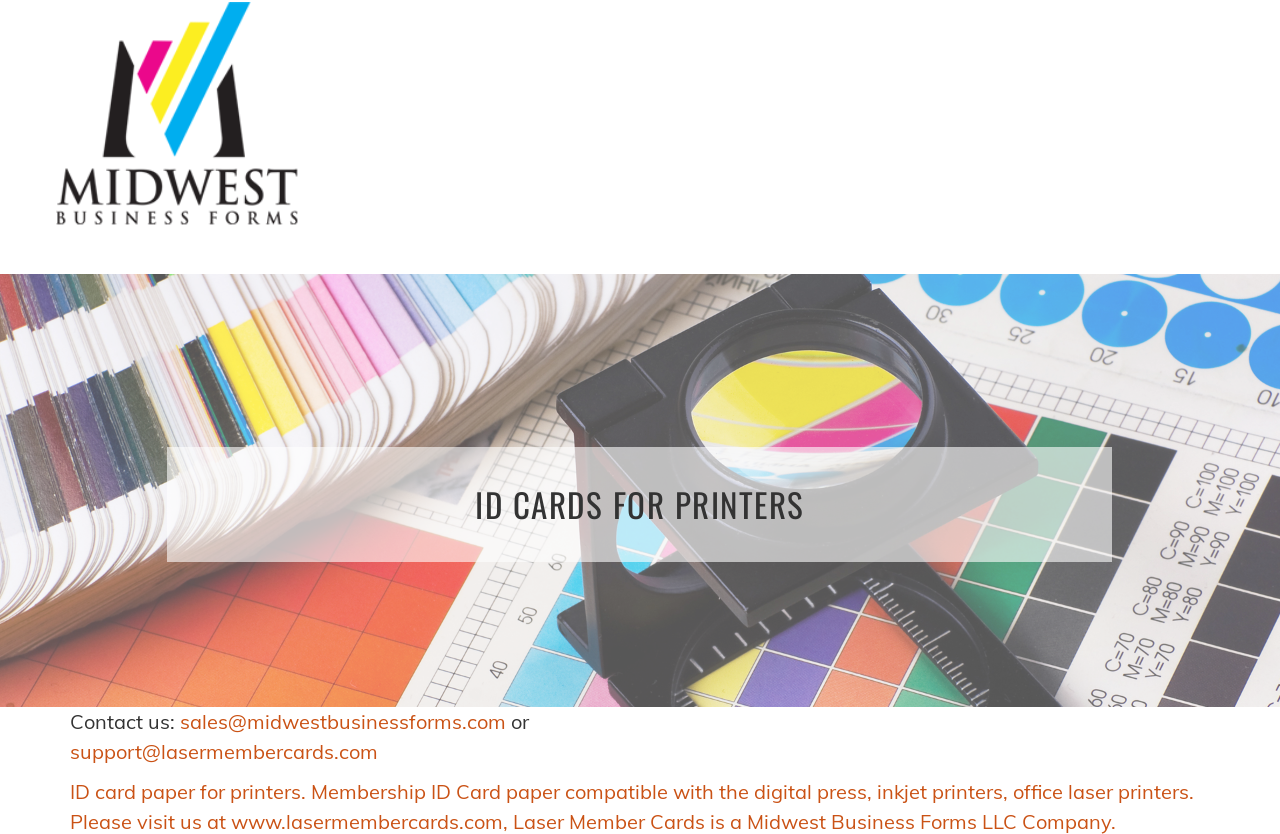How can I contact the company?
Carefully analyze the image and provide a detailed answer to the question.

The contact information is obtained from the StaticText elements 'Contact us:' and 'or', and the link elements 'sales@midwestbusinessforms.com' and 'support@lasermembercards.com'. This suggests that the company can be contacted via email or phone.